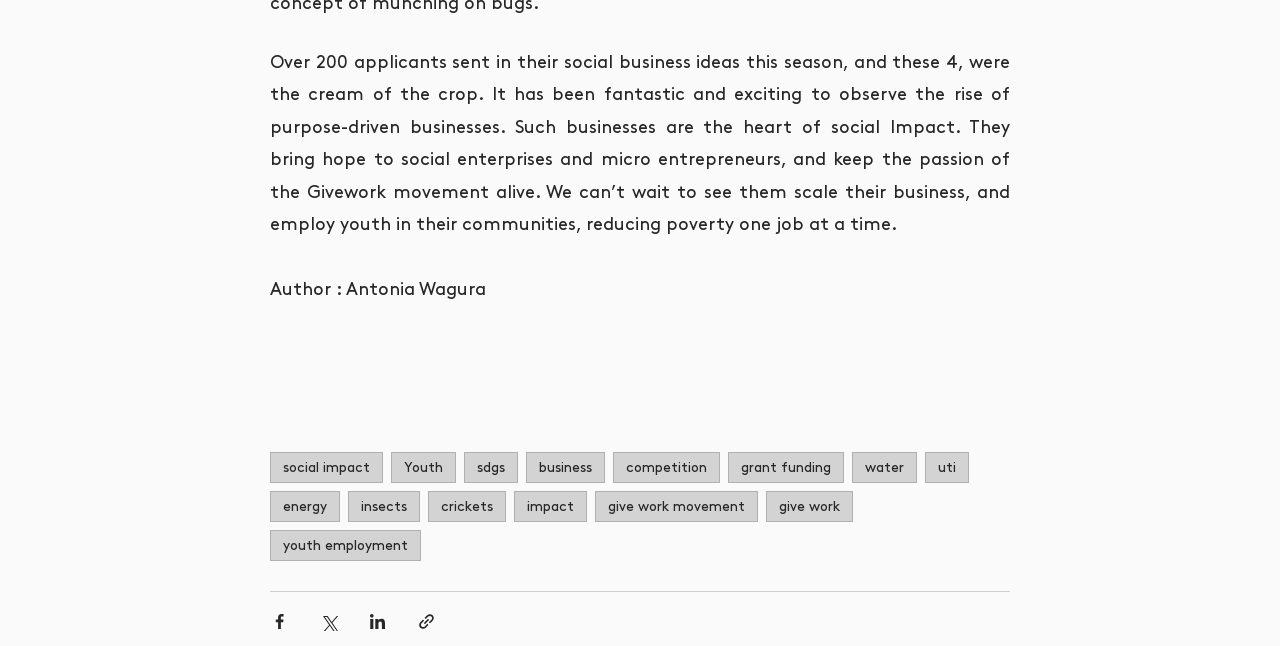Utilize the details in the image to thoroughly answer the following question: How many links are in the navigation section?

The navigation section with ID 349 contains 11 links, which are labeled as 'social impact', 'youth', 'sdgs', 'business', 'competition', 'grant funding', 'water', 'uti', 'energy', 'insects', and 'crickets'.